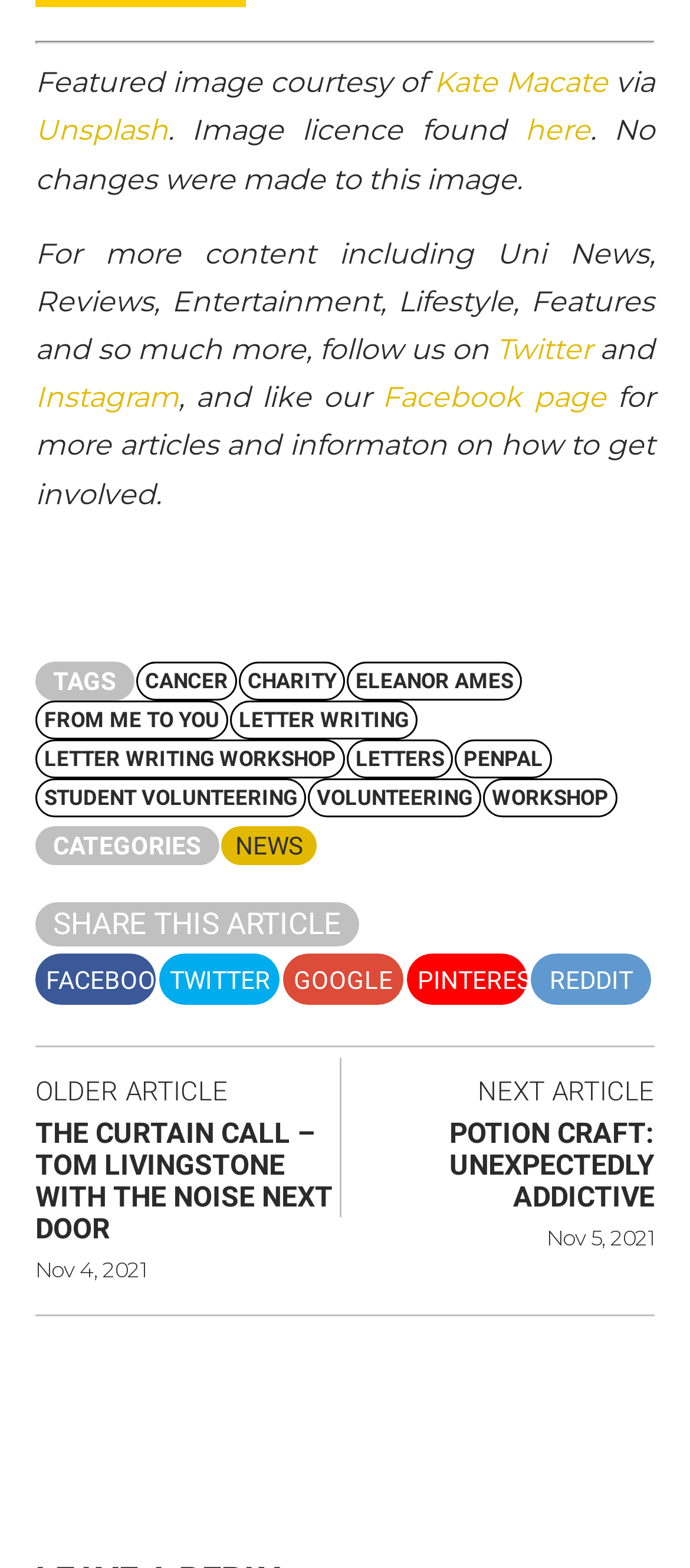Show the bounding box coordinates of the region that should be clicked to follow the instruction: "explore Prison Art."

None